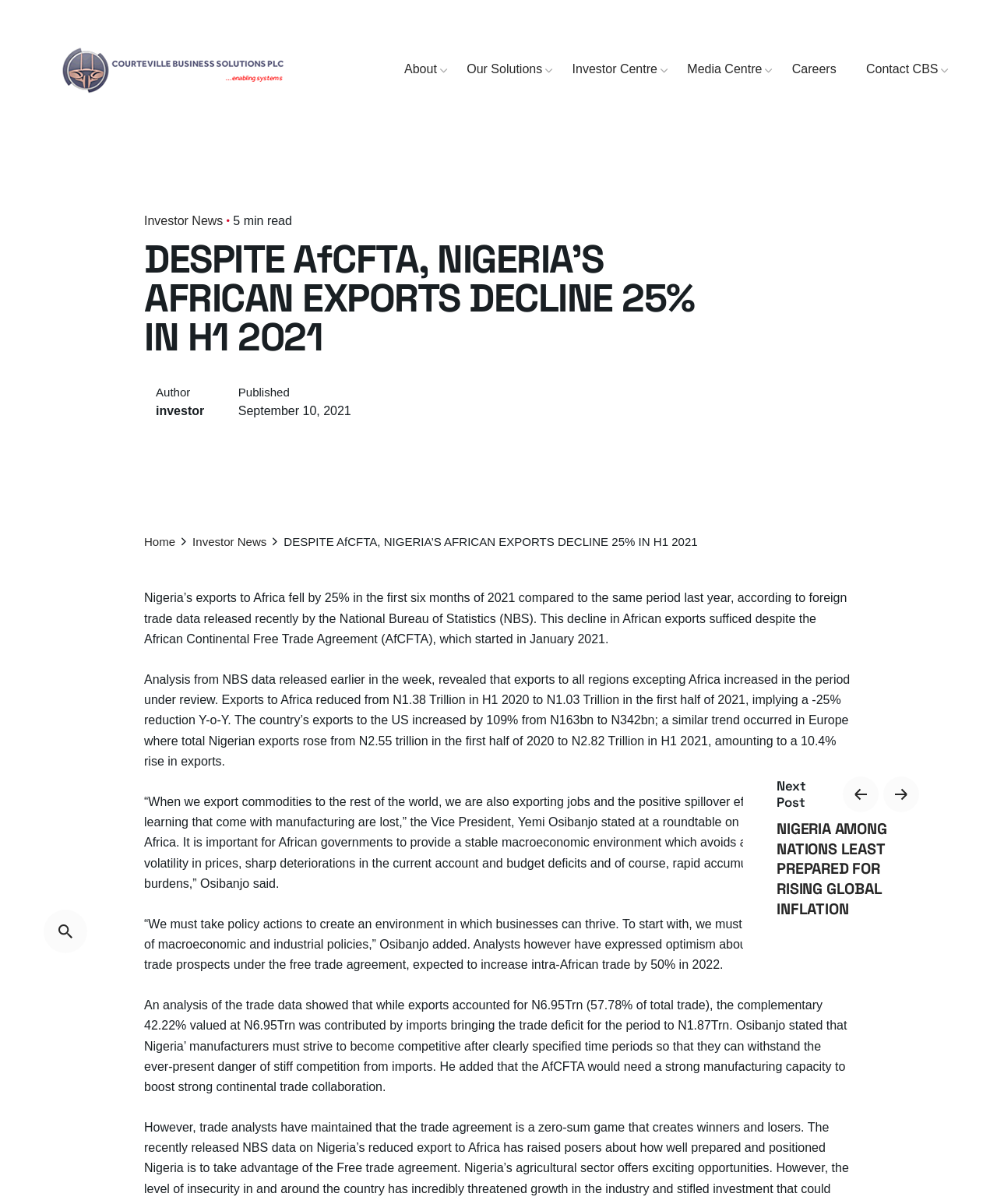What is the name of the Vice President quoted in the article?
Answer briefly with a single word or phrase based on the image.

Yemi Osibanjo